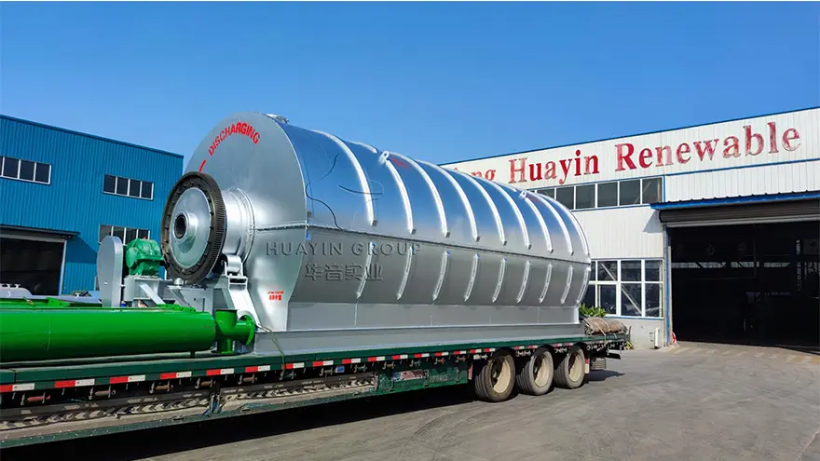Describe the image with as much detail as possible.

The image showcases a large, silver pyrolysis reactor from Huayin Group, prominently displayed on a flatbed truck. The reactor, characterized by its cylindrical shape with ribbed sides, is designed for waste tyre pyrolysis, a process that converts used tyres into valuable products like tire oil and carbon black. The truck is parked in front of a facility labeled "Huayin Renewable," indicating its connection to sustainable waste management solutions. Bright sunlight highlights the metallic surface of the reactor, reflecting a clean, industrial environment essential for modern recycling technologies. This setup emphasizes Huayin Group’s commitment to innovative and environmentally friendly waste processing techniques.